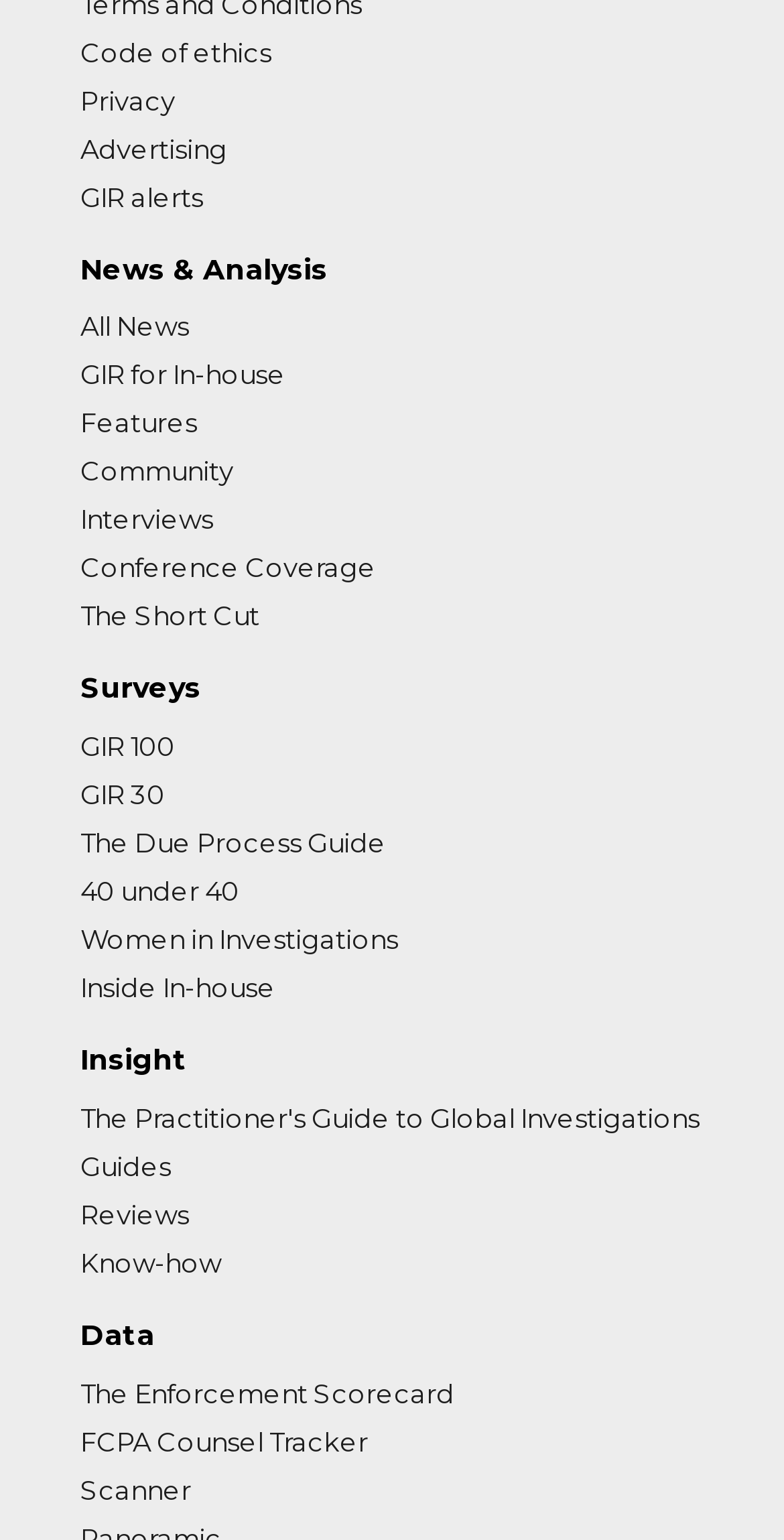Please identify the bounding box coordinates of the clickable area that will allow you to execute the instruction: "Explore GIR 100".

[0.103, 0.474, 0.223, 0.495]